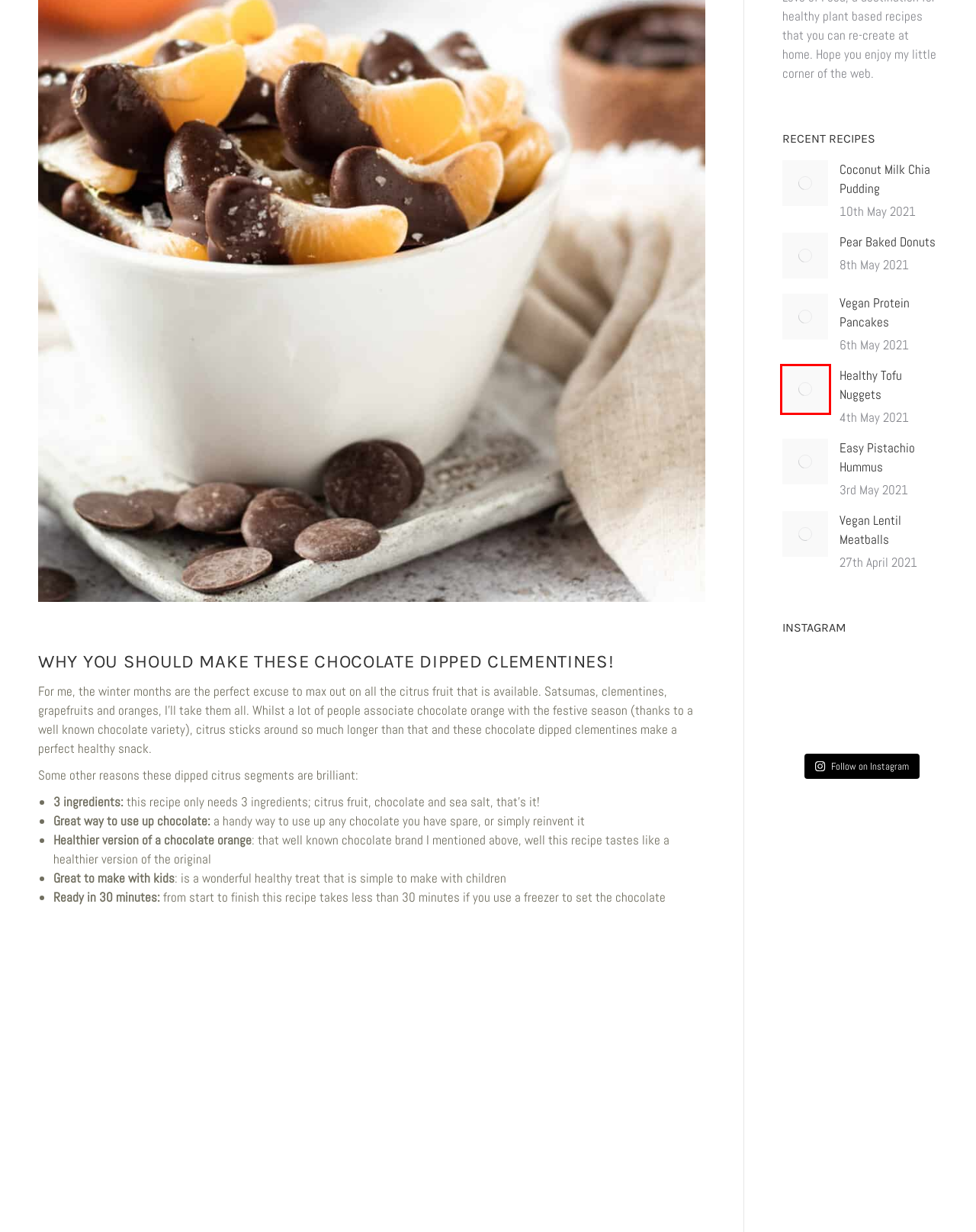Analyze the screenshot of a webpage that features a red rectangle bounding box. Pick the webpage description that best matches the new webpage you would see after clicking on the element within the red bounding box. Here are the candidates:
A. Vegan Lentil Meatballs - For the Utter Love of Food
B. Pear Baked Donuts - For the Utter Love of Food
C. Easy Pistachio Hummus - For the Utter Love of Food
D. Chocolate Coconut Balls - For the Utter Love of Food
E. Vegan Protein Pancakes - For the Utter Love of Food
F. Coconut Milk Chia Pudding - For the Utter Love of Food
G. Healthy Tofu Nuggets - For the Utter Love of Food
H. Snacks Archives - For the Utter Love of Food

G